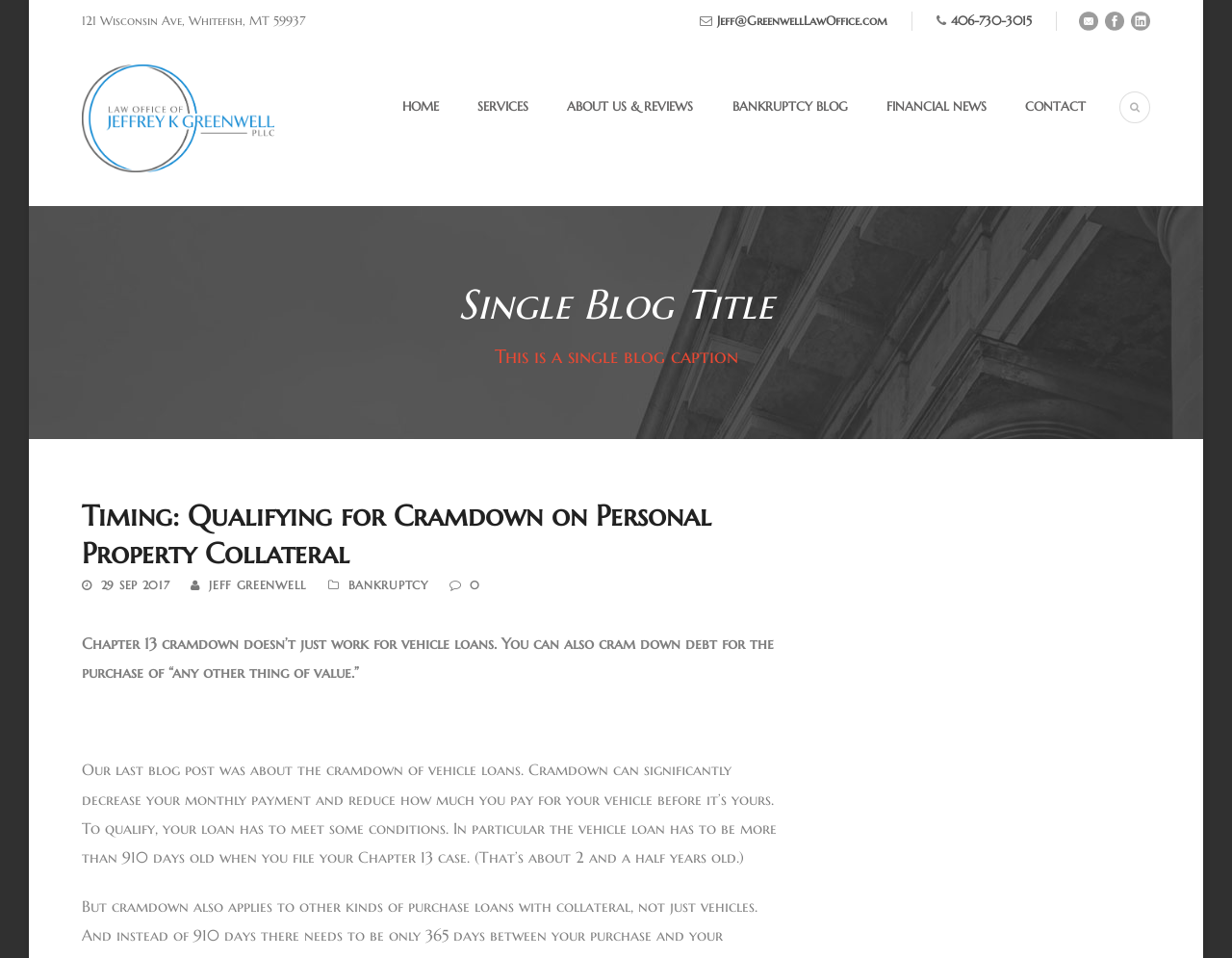Who is the author of the blog post?
Using the information from the image, provide a comprehensive answer to the question.

I found the author's name by looking at the link elements below the blog post title. The link element with the coordinates [0.17, 0.603, 0.249, 0.618] contains the author's name, which is Jeff Greenwell.